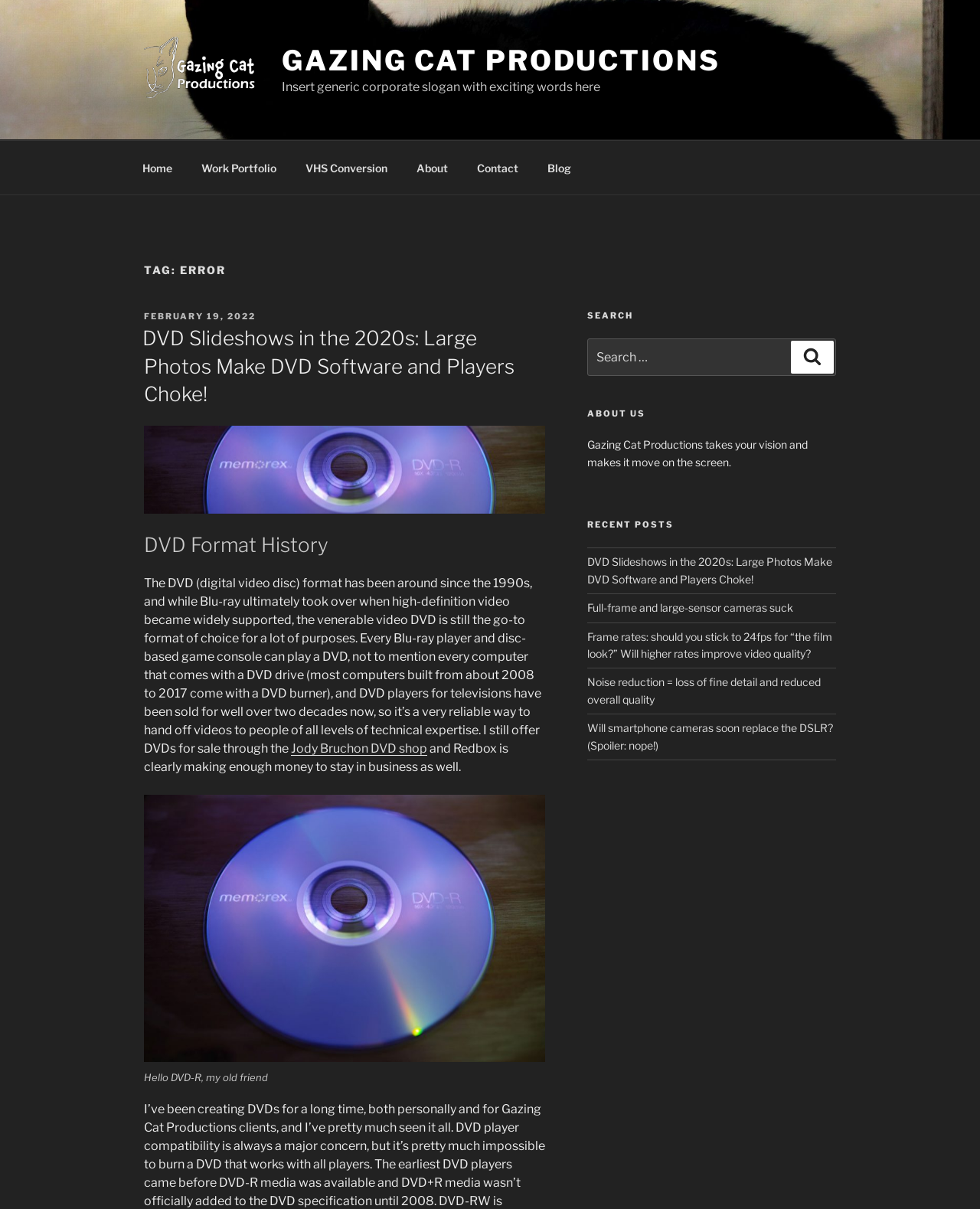Answer the following query concisely with a single word or phrase:
How many recent posts are listed?

5